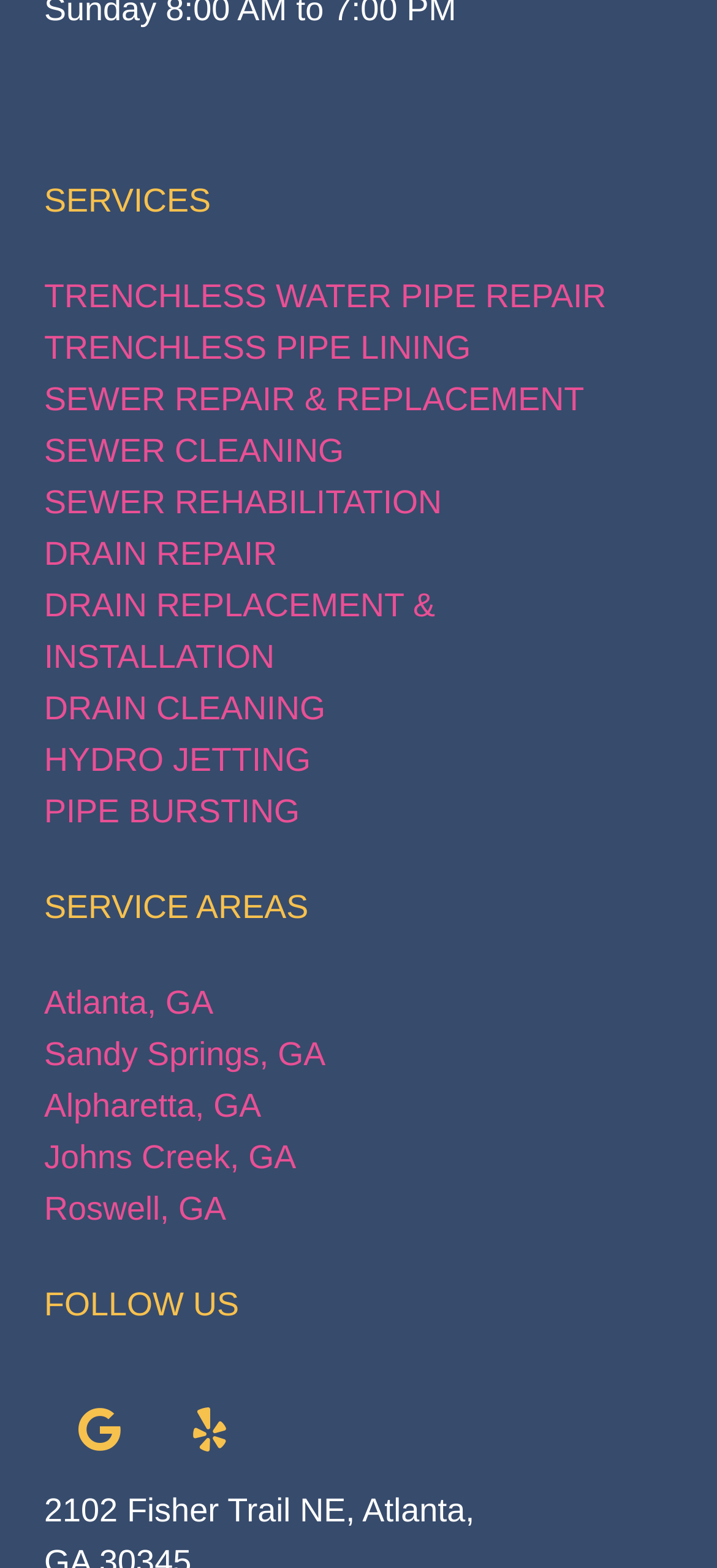Answer the following query with a single word or phrase:
What is the address of the company?

2102 Fisher Trail NE, Atlanta